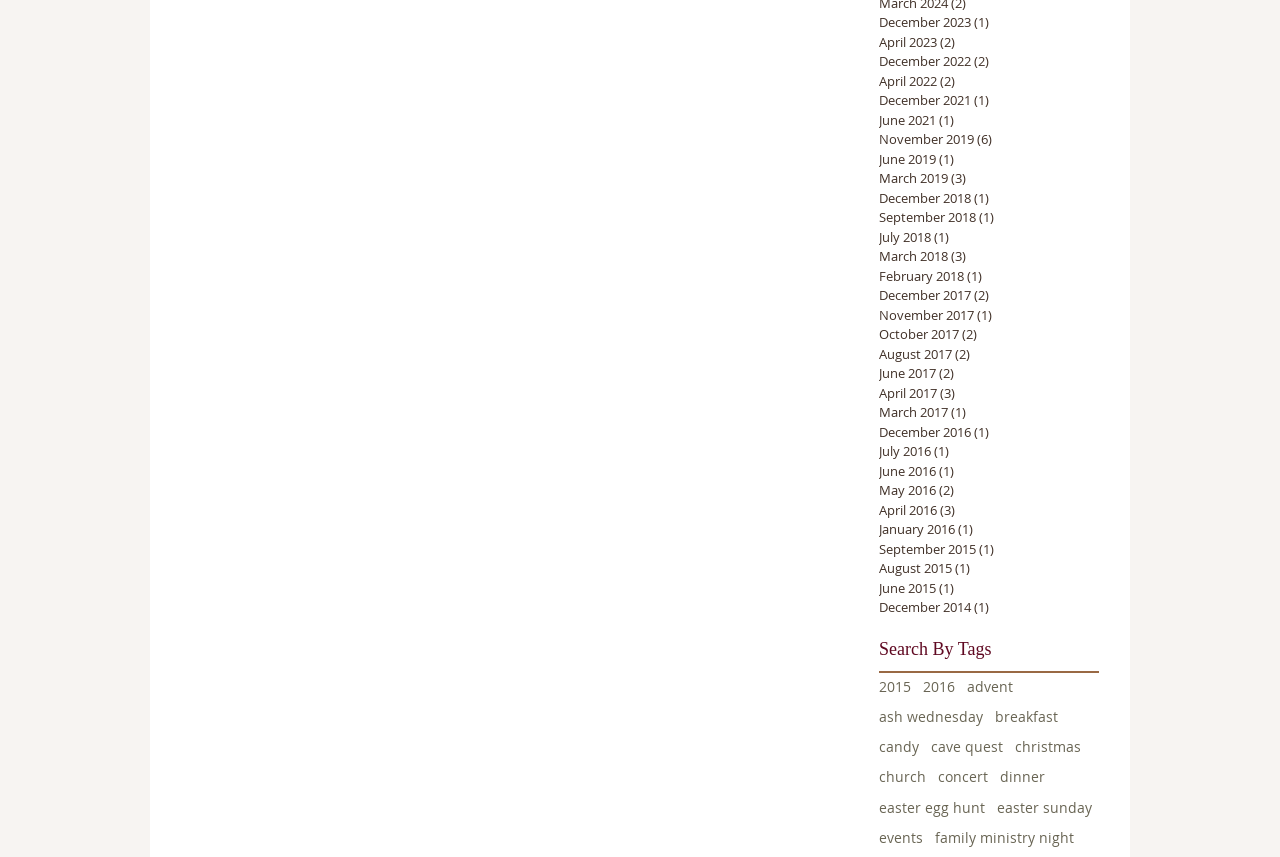What is the earliest year with posts?
Refer to the image and give a detailed answer to the query.

I looked at the list of links on the webpage and found that the earliest year with posts is 2014, which has 1 post in December.